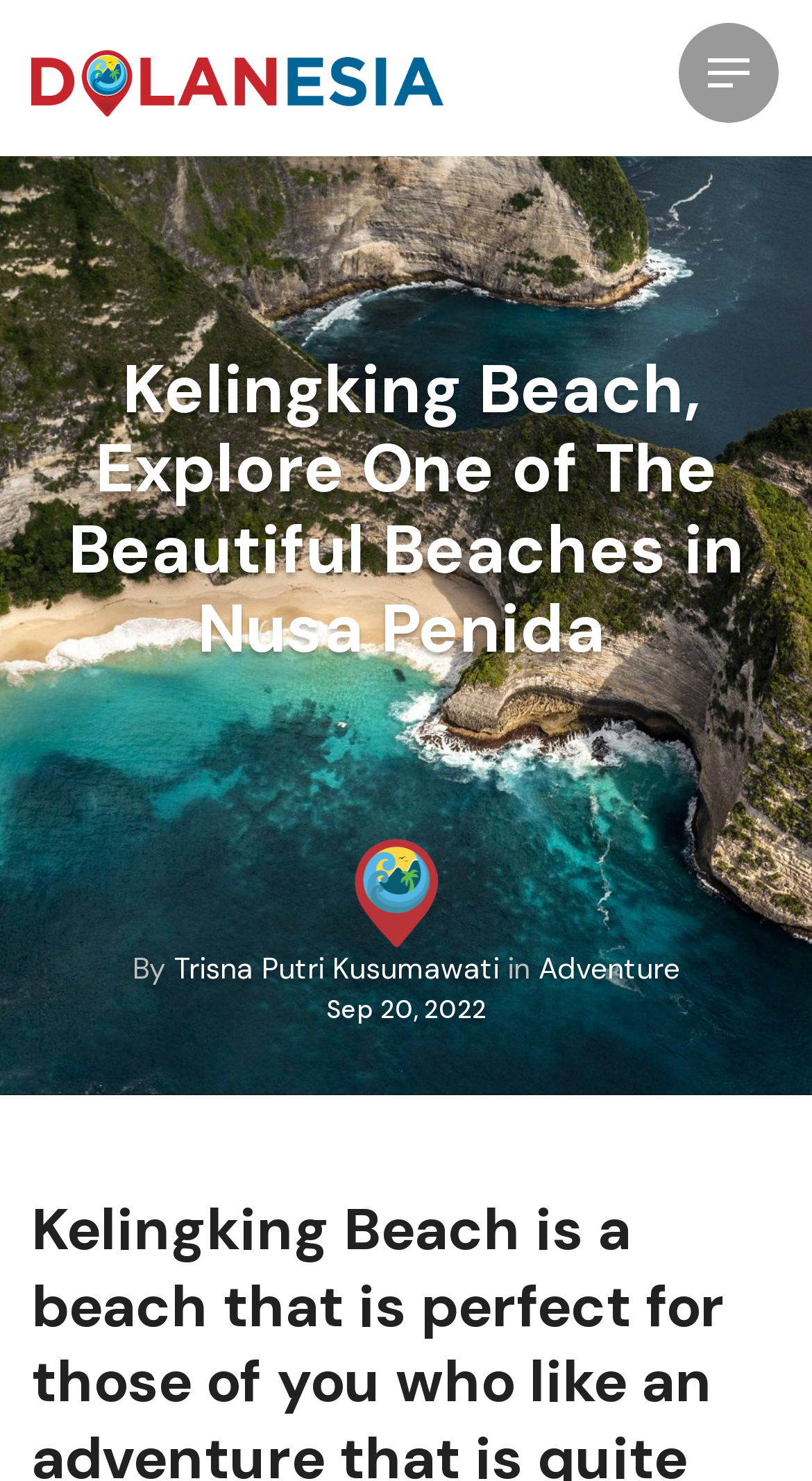Determine the coordinates of the bounding box that should be clicked to complete the instruction: "Read about Destinations". The coordinates should be represented by four float numbers between 0 and 1: [left, top, right, bottom].

[0.038, 0.272, 0.962, 0.305]